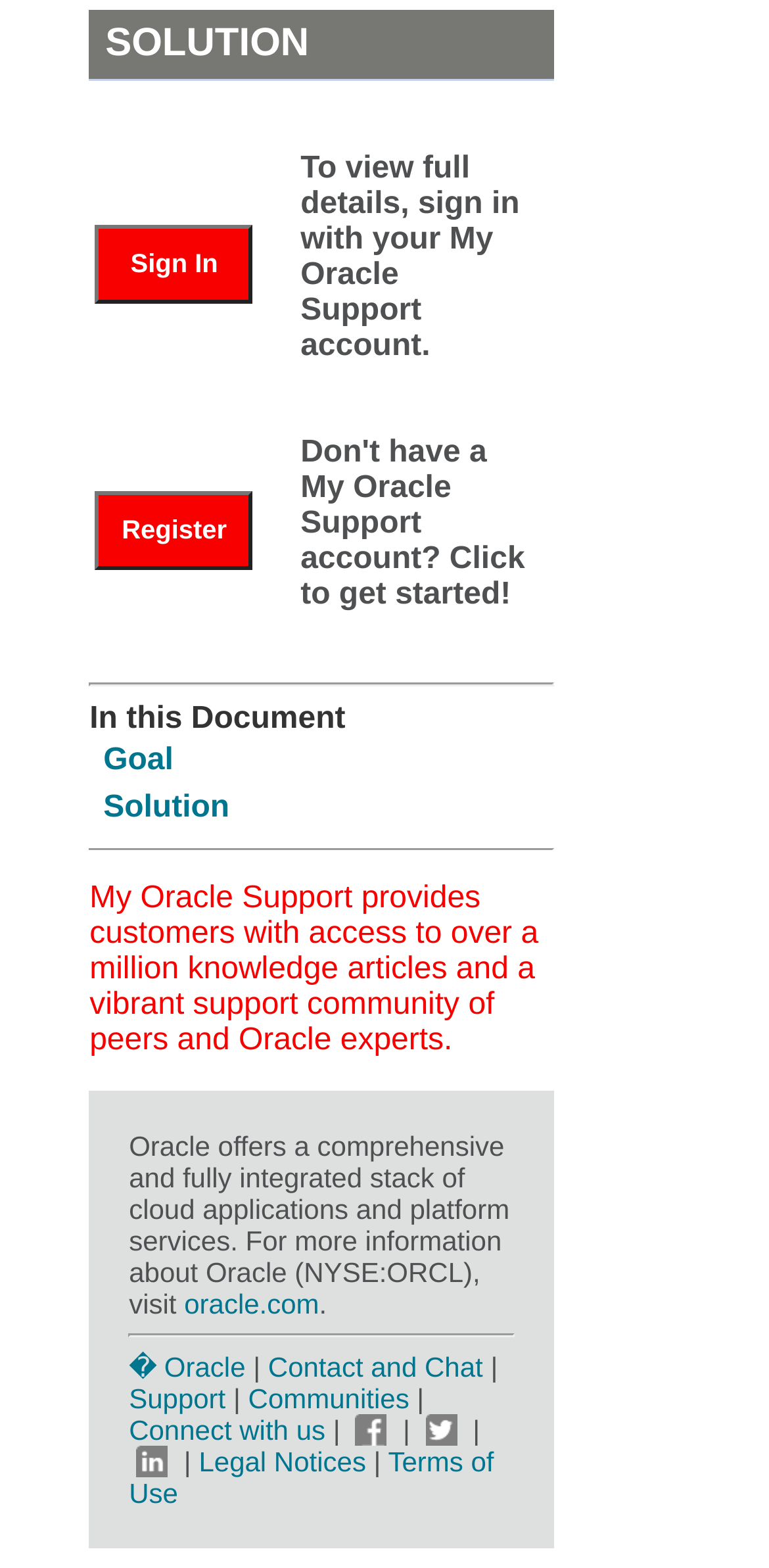Provide your answer in a single word or phrase: 
What is the purpose of My Oracle Support?

Access to knowledge articles and support community